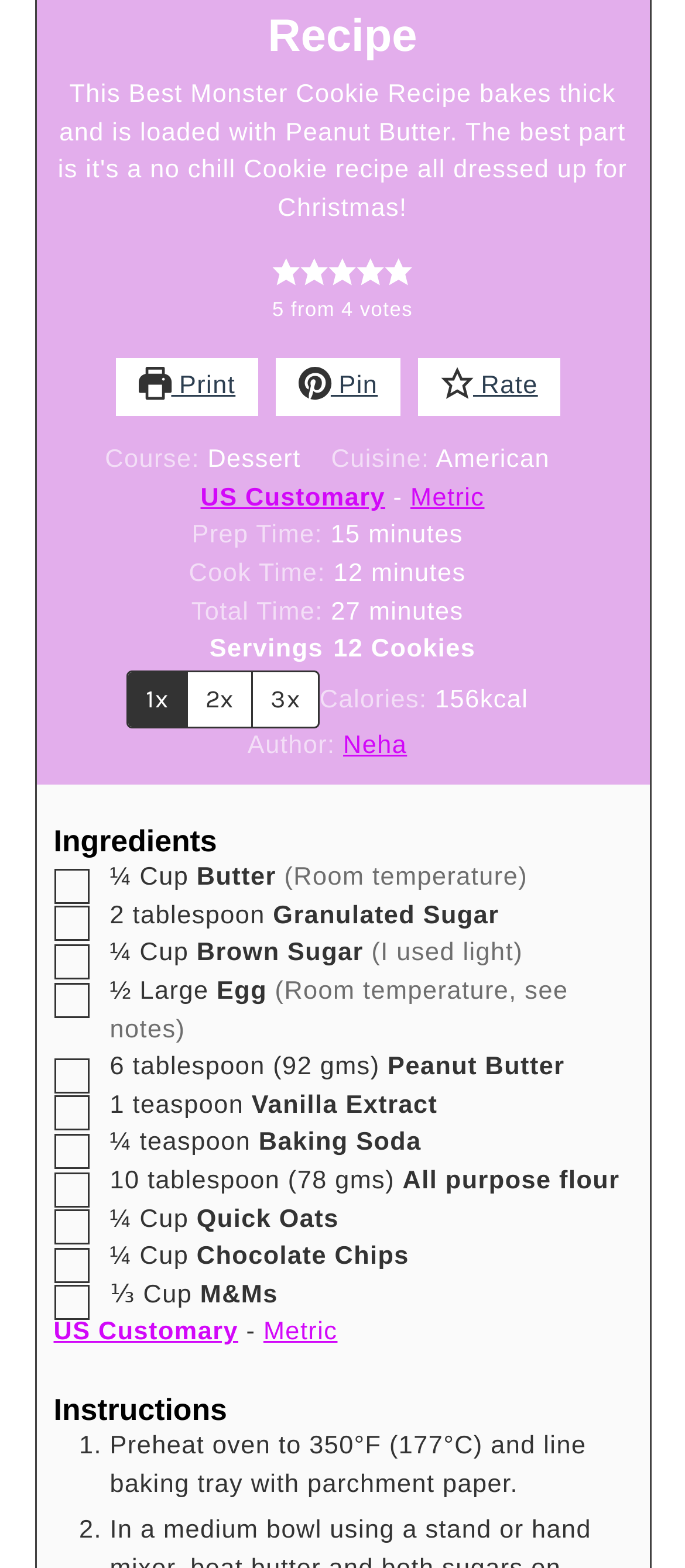Answer the question below with a single word or a brief phrase: 
What is the total time required to prepare this recipe?

27 minutes